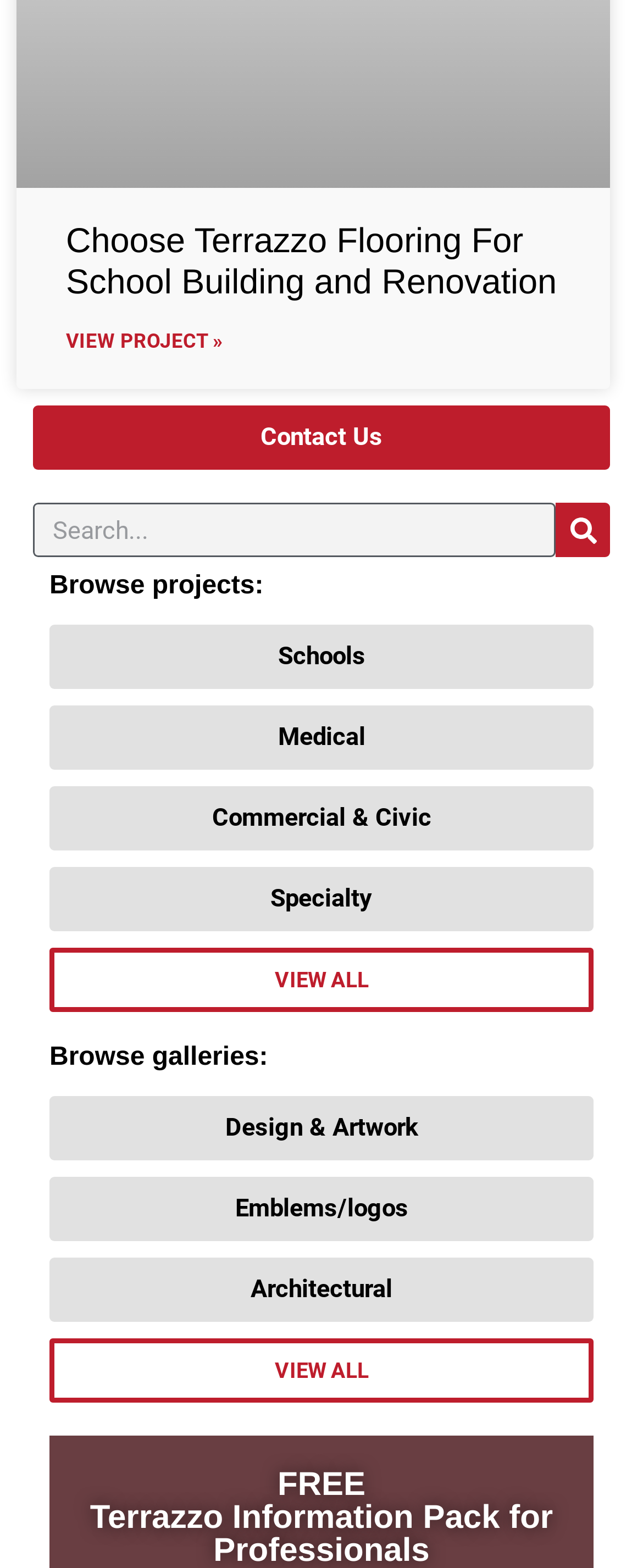What is the main topic of the webpage?
Give a one-word or short phrase answer based on the image.

Terrazzo Flooring